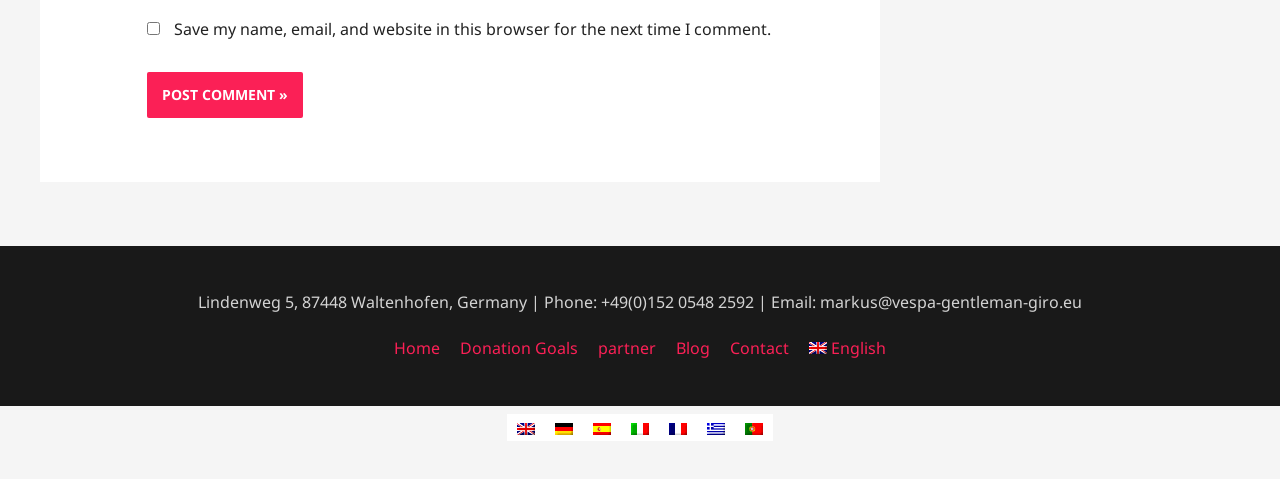Provide a thorough and detailed response to the question by examining the image: 
What is the purpose of the checkbox?

I inferred the purpose of the checkbox by looking at the OCR text 'Save my name, email, and website in this browser for the next time I comment.' which is associated with the checkbox element.